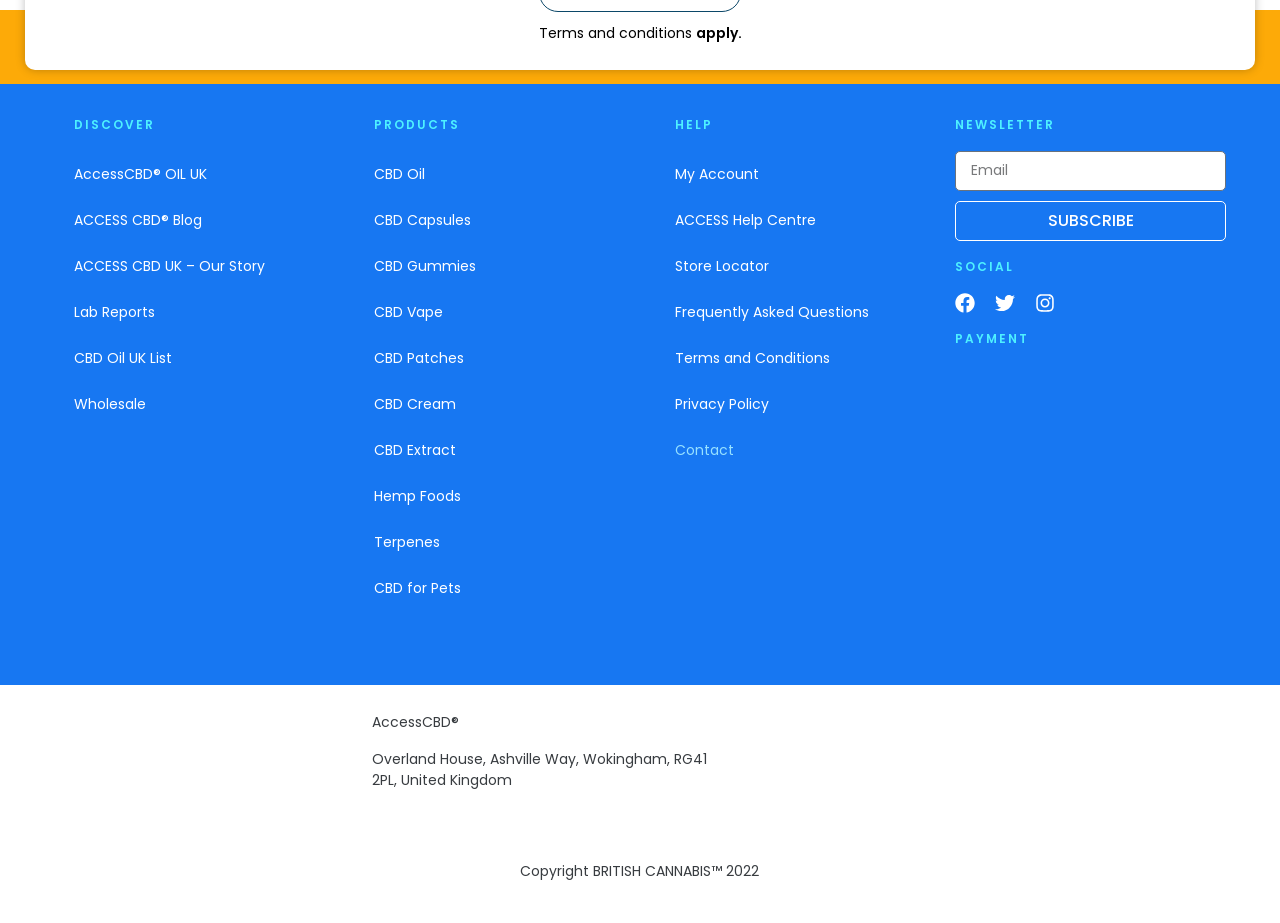Determine the bounding box coordinates of the area to click in order to meet this instruction: "Contact the store".

[0.512, 0.463, 0.723, 0.513]